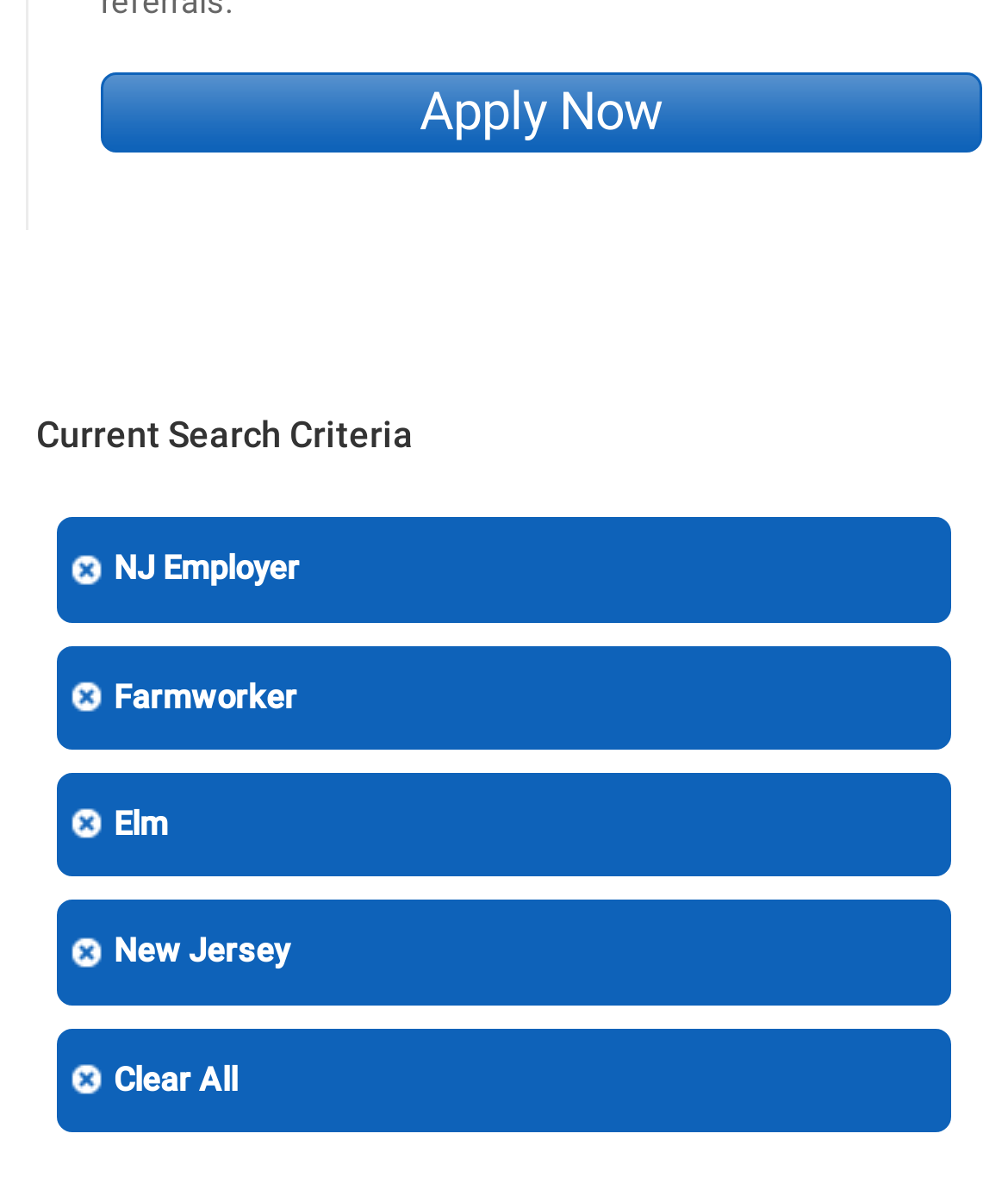Reply to the question with a single word or phrase:
How many links are there in the 'Current Search Criteria' section?

5